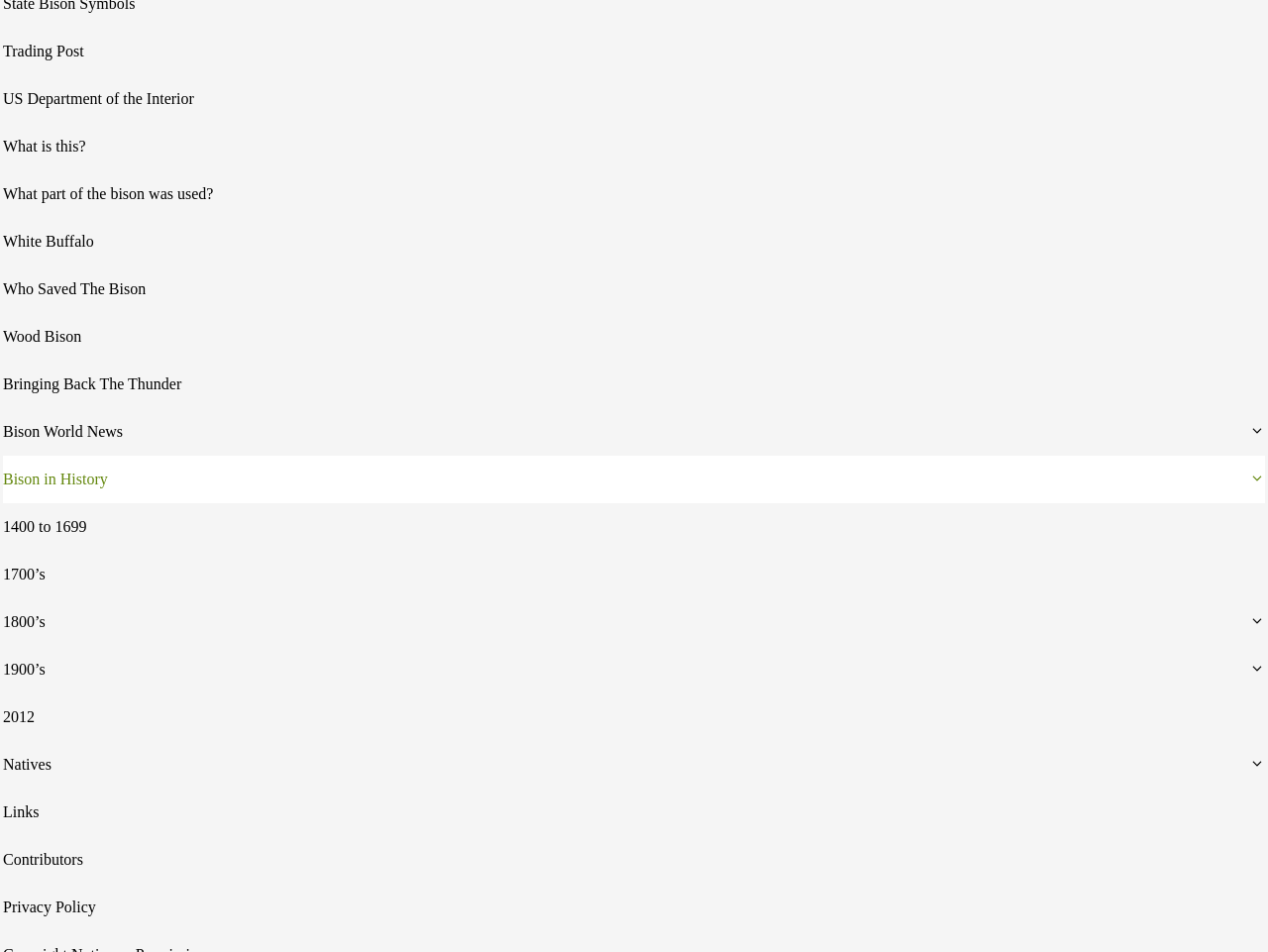What organization is associated with this website?
Could you answer the question with a detailed and thorough explanation?

The organization associated with this website is the US Department of the Interior, as indicated by the link 'US Department of the Interior' at the top of the webpage.